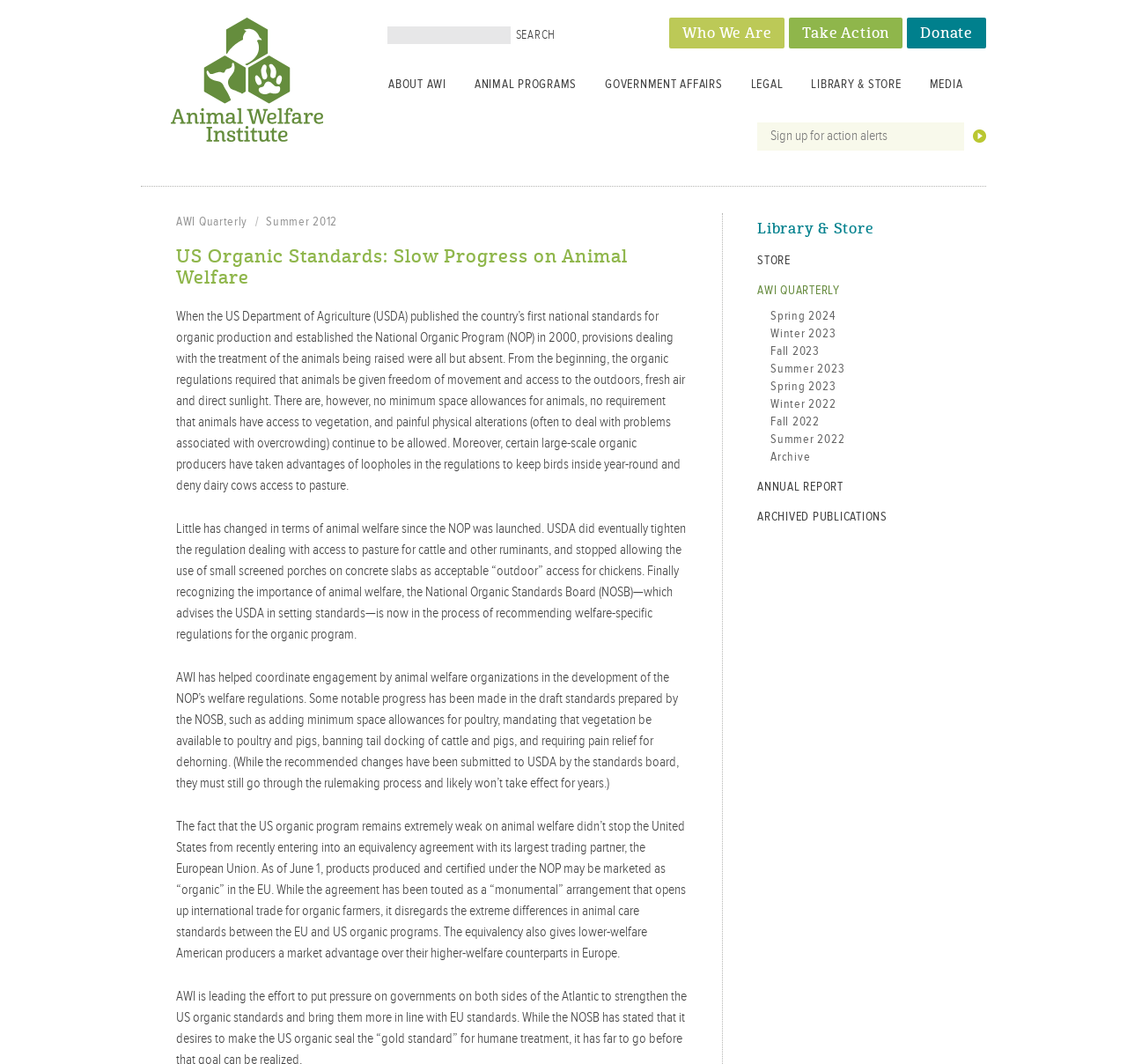Please determine the bounding box coordinates of the section I need to click to accomplish this instruction: "Go to the home page".

[0.151, 0.122, 0.286, 0.138]